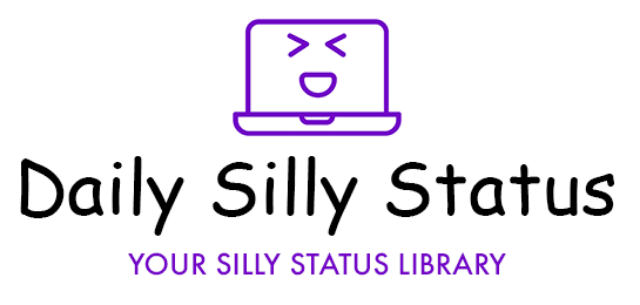How many silly statuses are available on the website?
Provide a concise answer using a single word or phrase based on the image.

Over 25,000